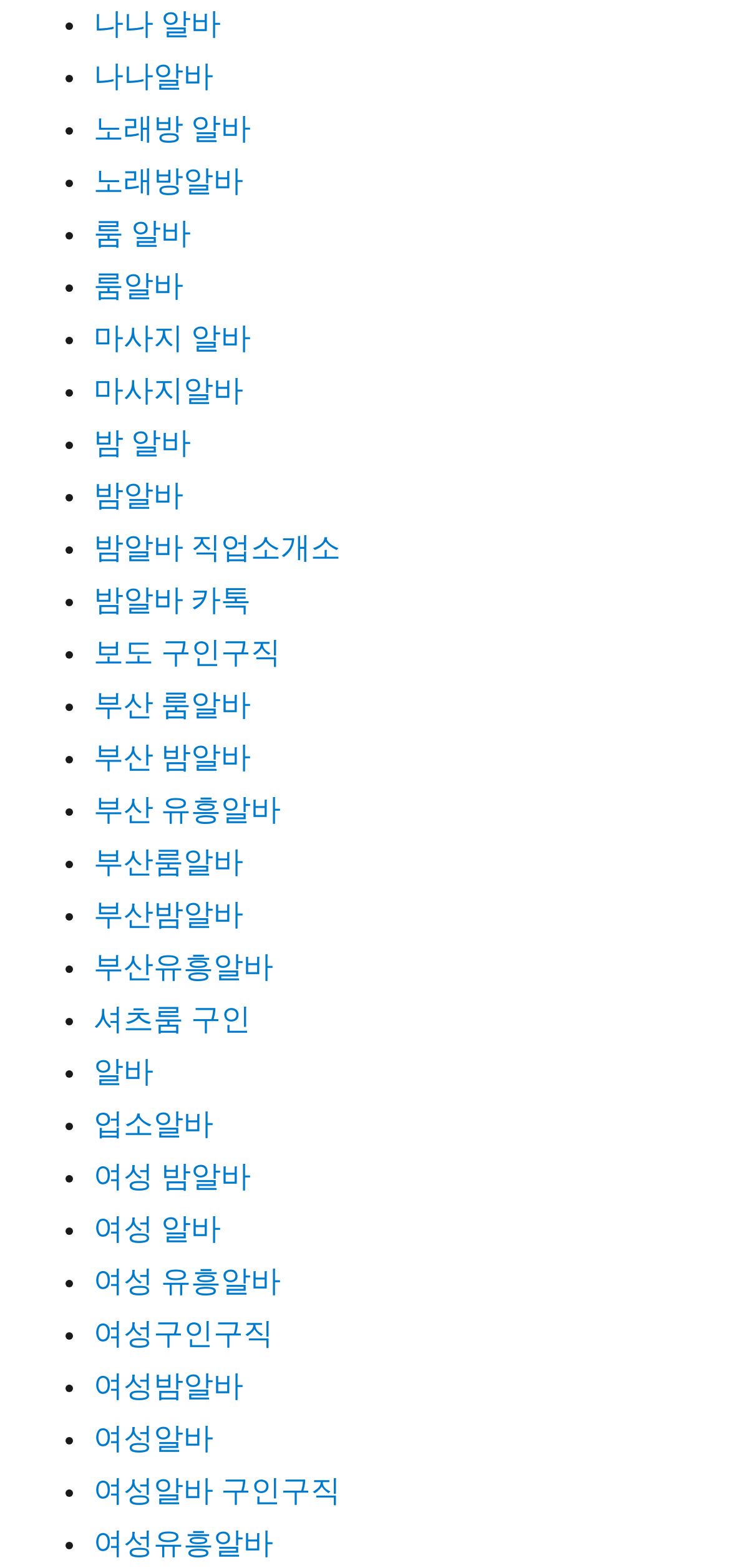Are there any list markers on the webpage?
Provide a concise answer using a single word or phrase based on the image.

Yes